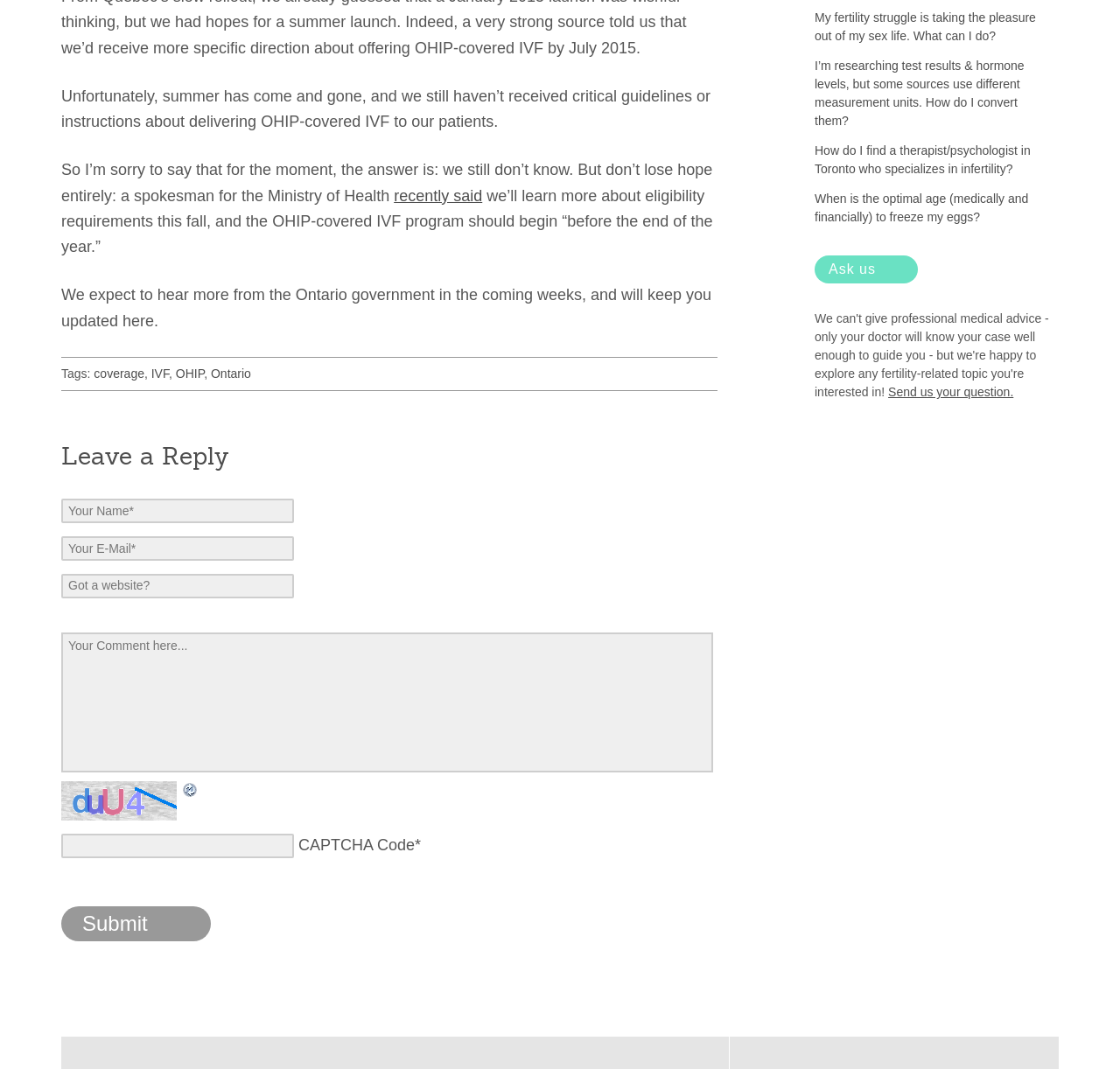Provide the bounding box coordinates for the UI element described in this sentence: "name="email" placeholder="Your E-Mail*"". The coordinates should be four float values between 0 and 1, i.e., [left, top, right, bottom].

[0.055, 0.502, 0.262, 0.525]